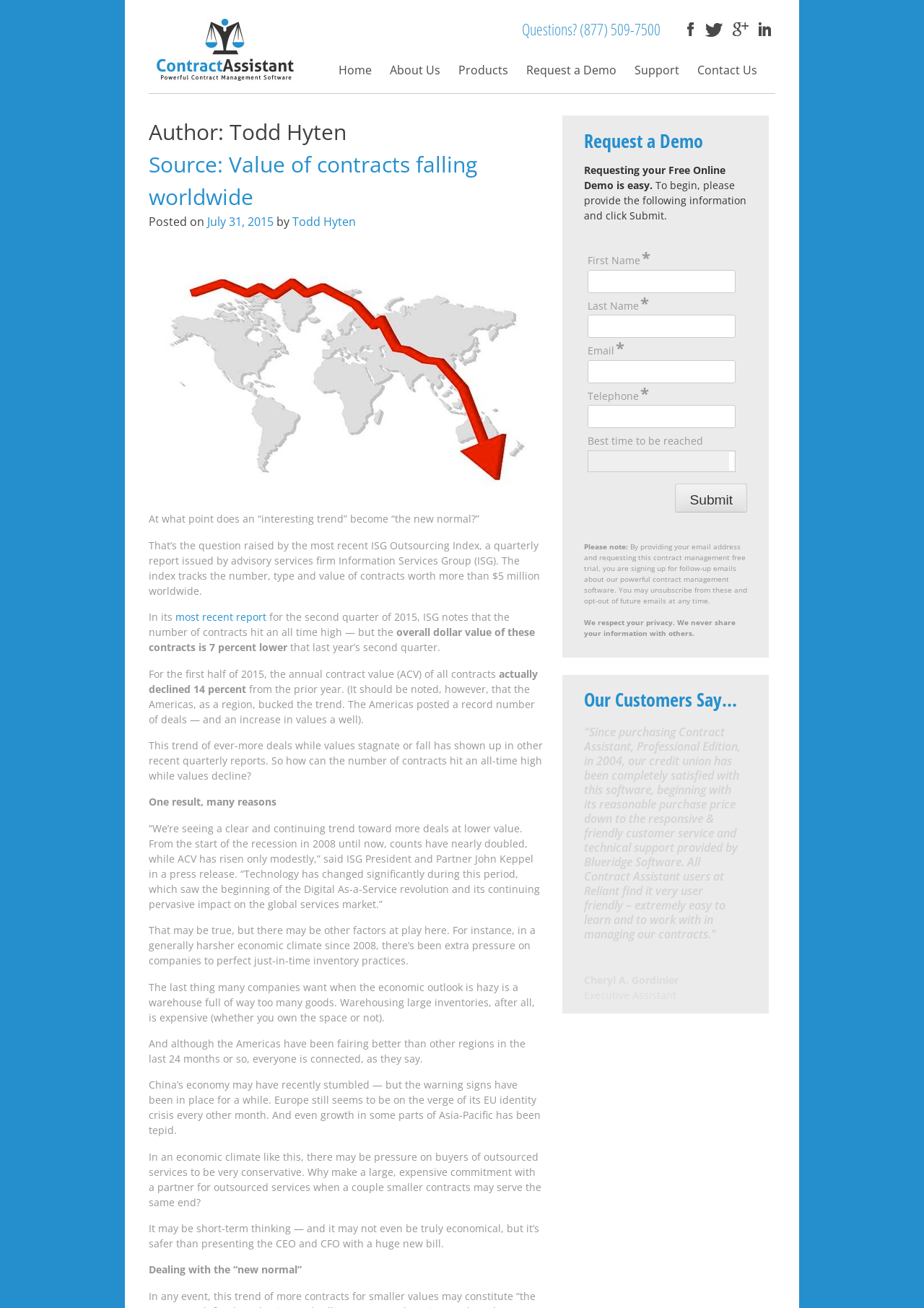What is the name of the company that provides the contract management software?
Please use the image to deliver a detailed and complete answer.

The name of the company that provides the contract management software can be found in the testimonial section of the webpage, where it says 'Since purchasing Contract Assistant, Professional Edition, in 2004, our credit union has been completely satisfied with this software, beginning with its reasonable purchase price down to the responsive & friendly customer service and technical support provided by Blueridge Software'.